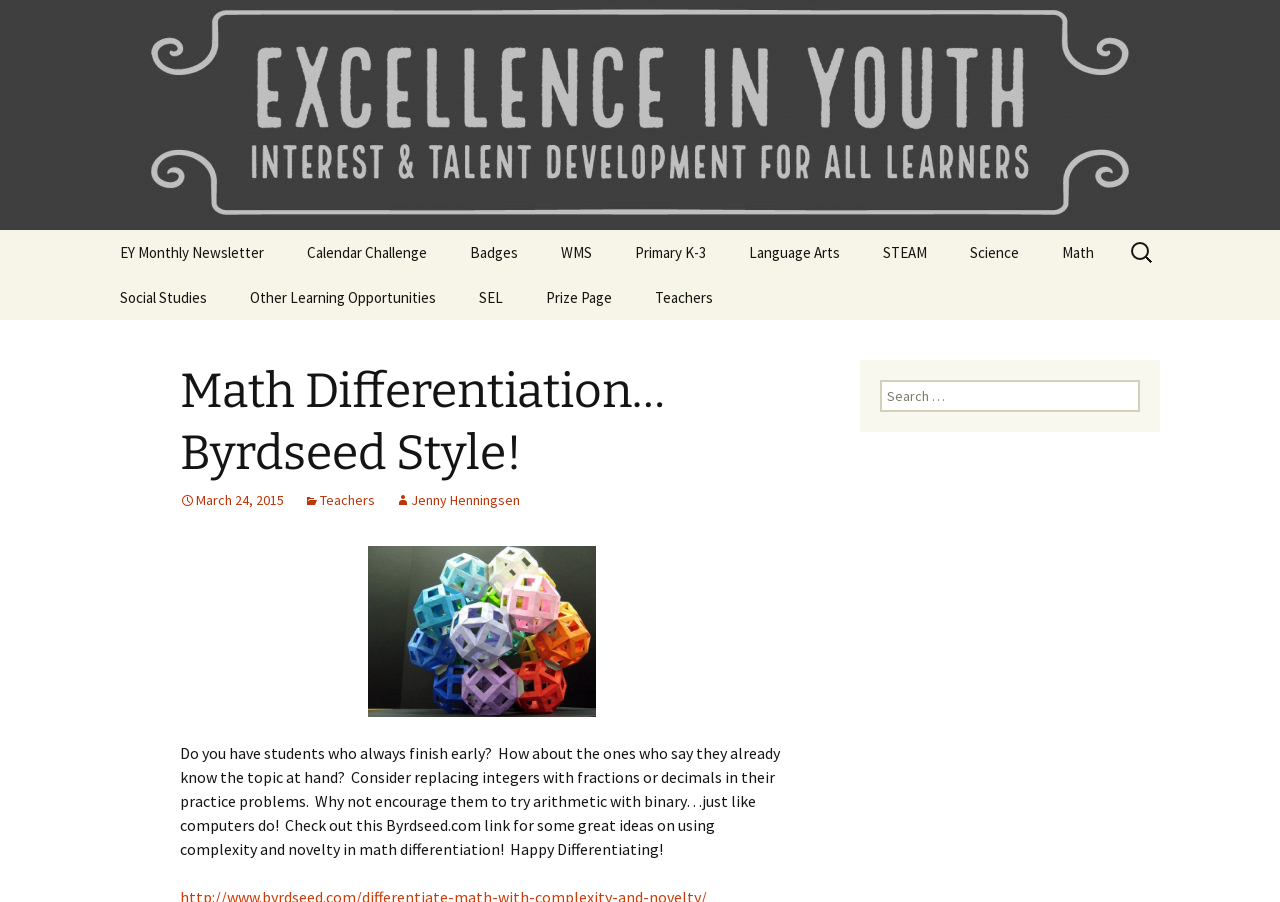Bounding box coordinates are specified in the format (top-left x, top-left y, bottom-right x, bottom-right y). All values are floating point numbers bounded between 0 and 1. Please provide the bounding box coordinate of the region this sentence describes: Upcoming Events & Contests

[0.423, 0.305, 0.579, 0.371]